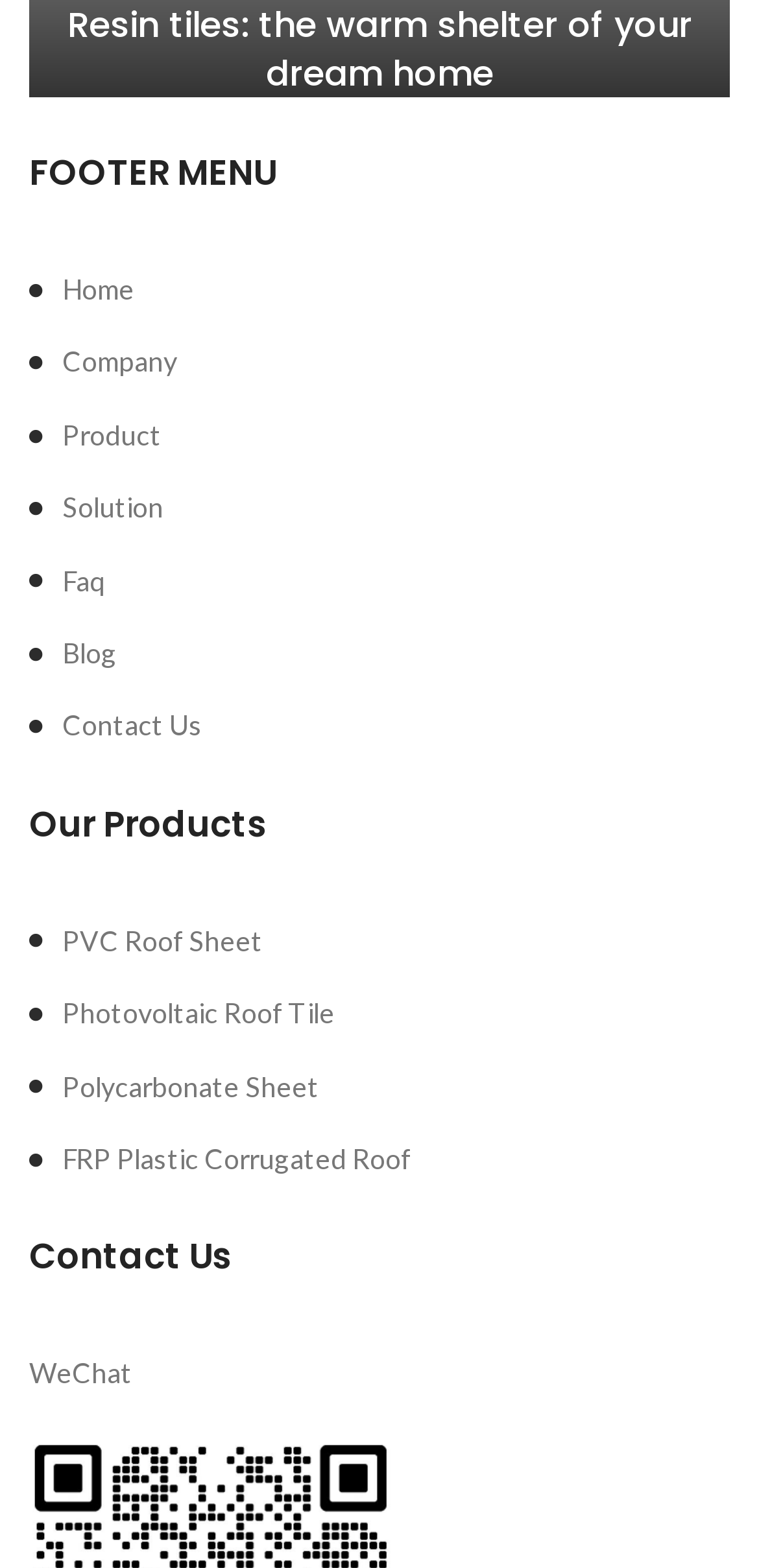What is the last menu item in the footer?
Look at the image and construct a detailed response to the question.

I checked the footer menu and found that the last item is Contact Us, which is a link.